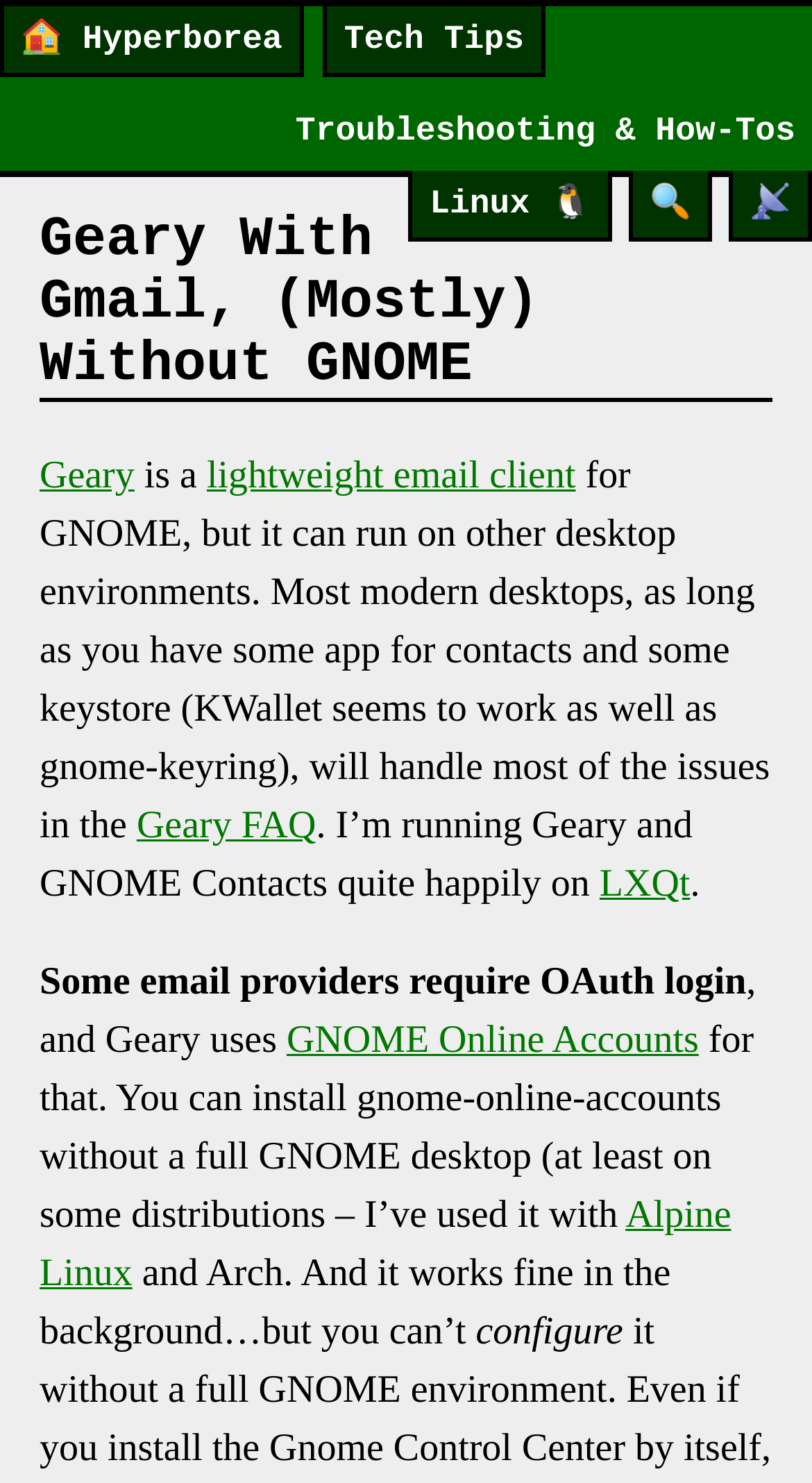Please reply to the following question using a single word or phrase: 
What desktop environment is the author using?

LXQt